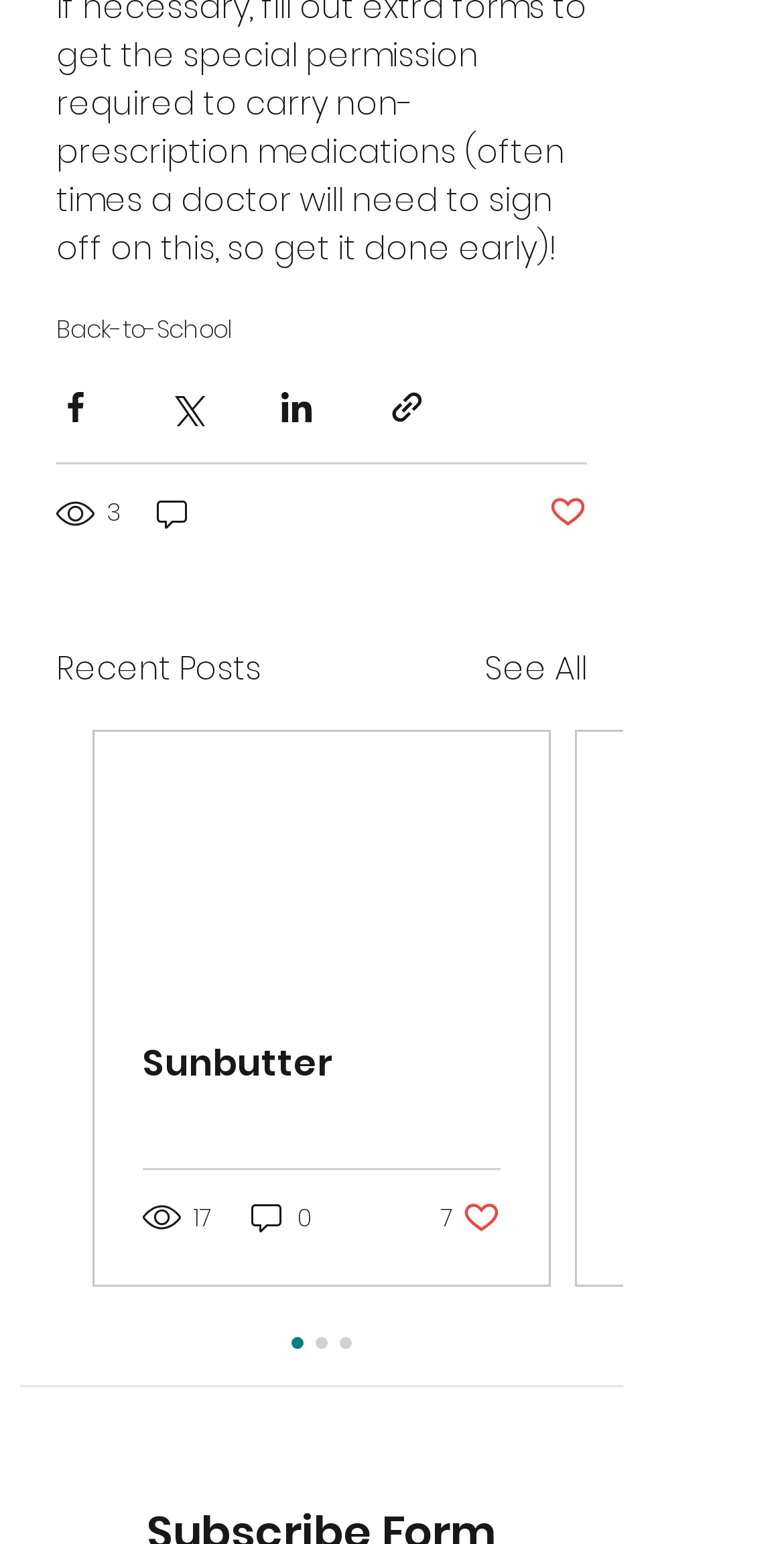Please predict the bounding box coordinates (top-left x, top-left y, bottom-right x, bottom-right y) for the UI element in the screenshot that fits the description: aria-label="Share via LinkedIn"

[0.354, 0.251, 0.403, 0.276]